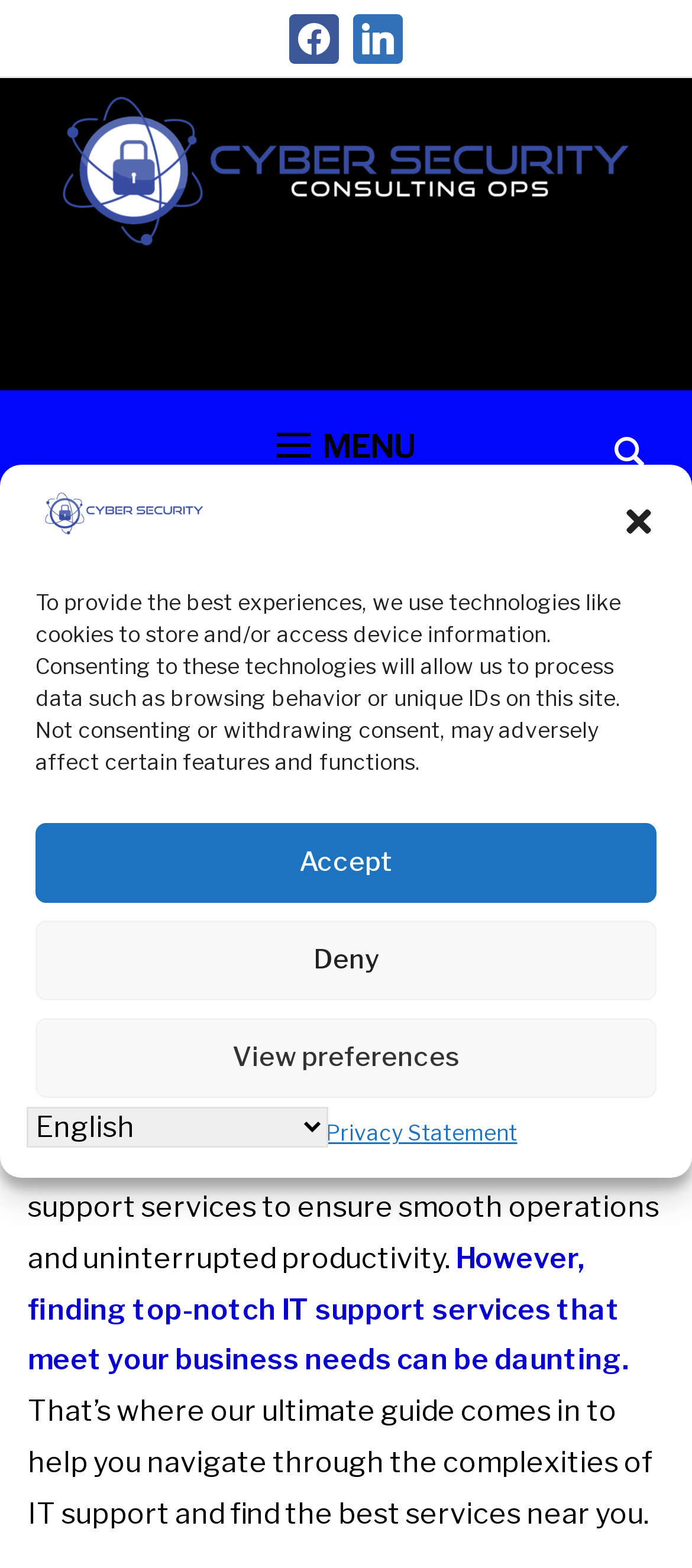Please locate the bounding box coordinates for the element that should be clicked to achieve the following instruction: "Visit the Facebook page". Ensure the coordinates are given as four float numbers between 0 and 1, i.e., [left, top, right, bottom].

[0.418, 0.012, 0.49, 0.034]